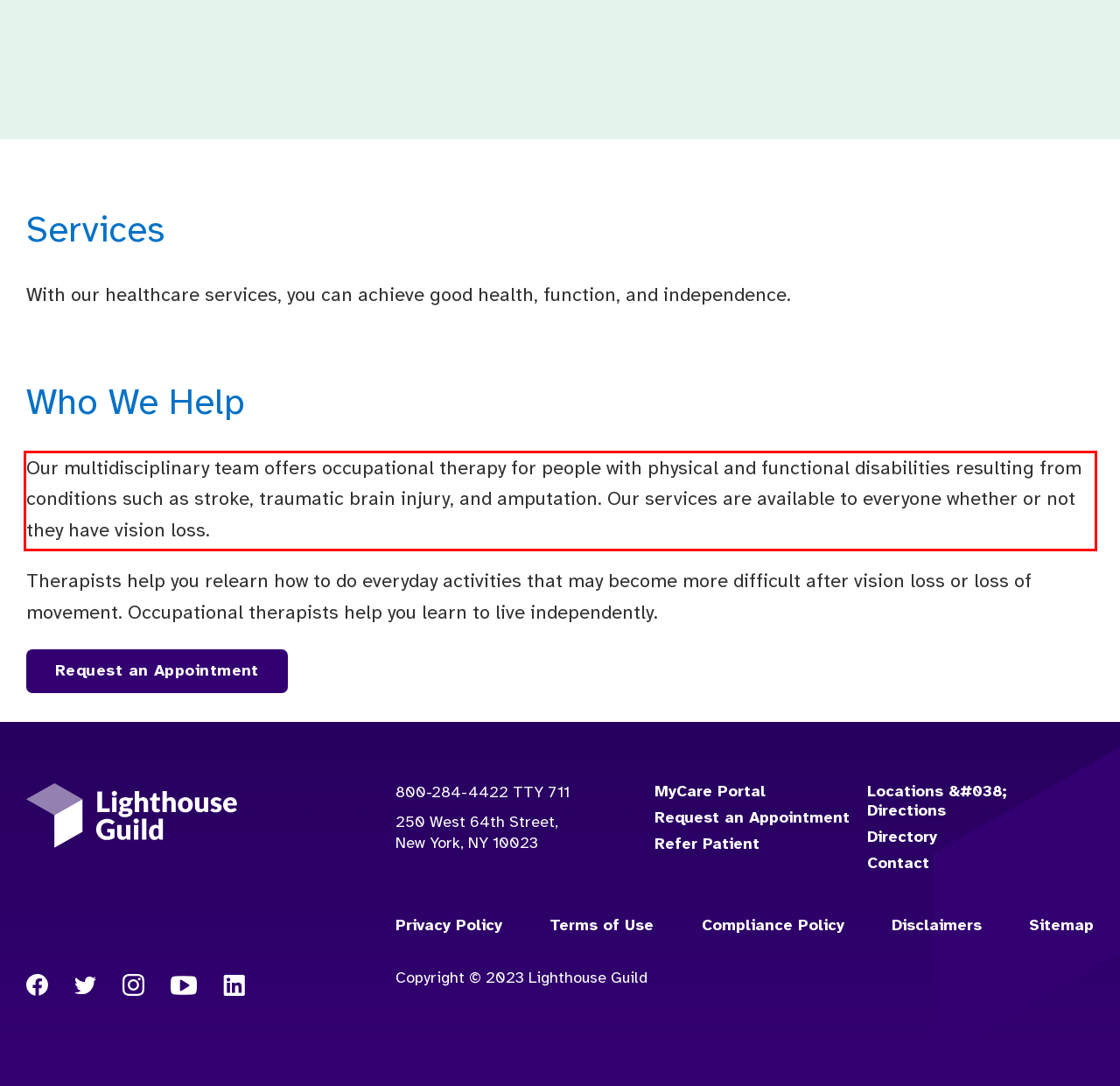Within the screenshot of a webpage, identify the red bounding box and perform OCR to capture the text content it contains.

Our multidisciplinary team offers occupational therapy for people with physical and functional disabilities resulting from conditions such as stroke, traumatic brain injury, and amputation. Our services are available to everyone whether or not they have vision loss.